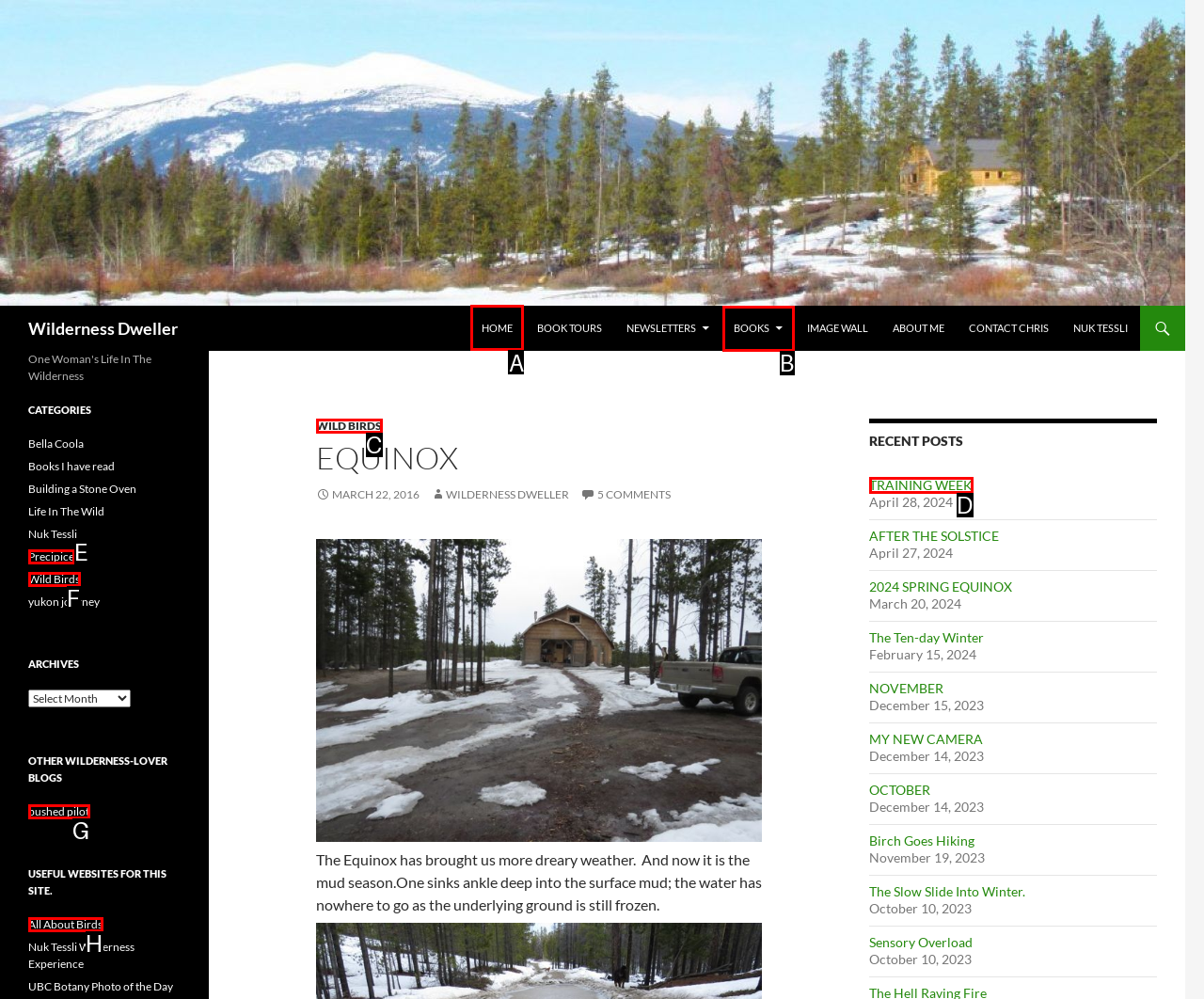From the available options, which lettered element should I click to complete this task: Go to HOME page?

A